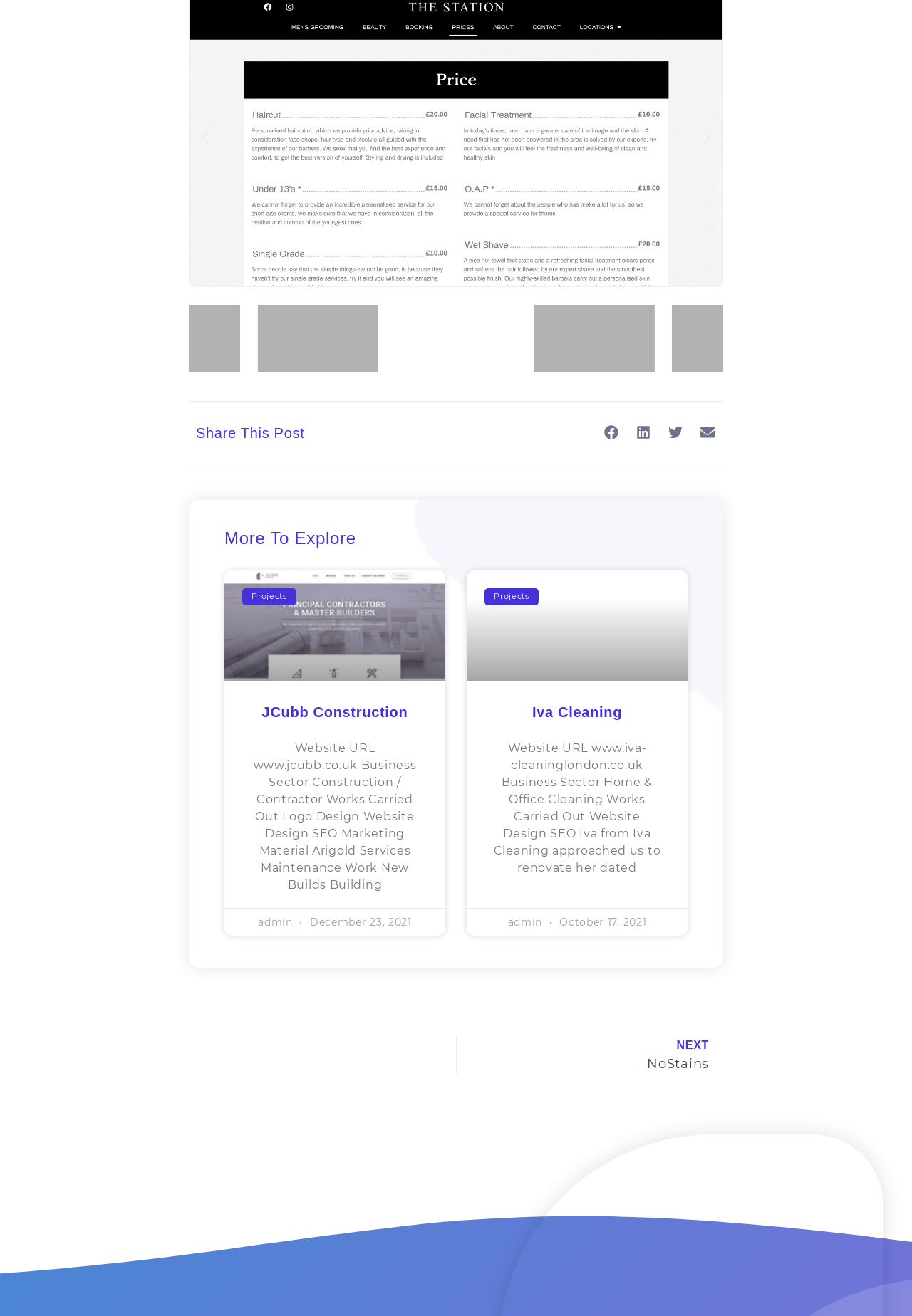Please predict the bounding box coordinates of the element's region where a click is necessary to complete the following instruction: "View Android apps". The coordinates should be represented by four float numbers between 0 and 1, i.e., [left, top, right, bottom].

None